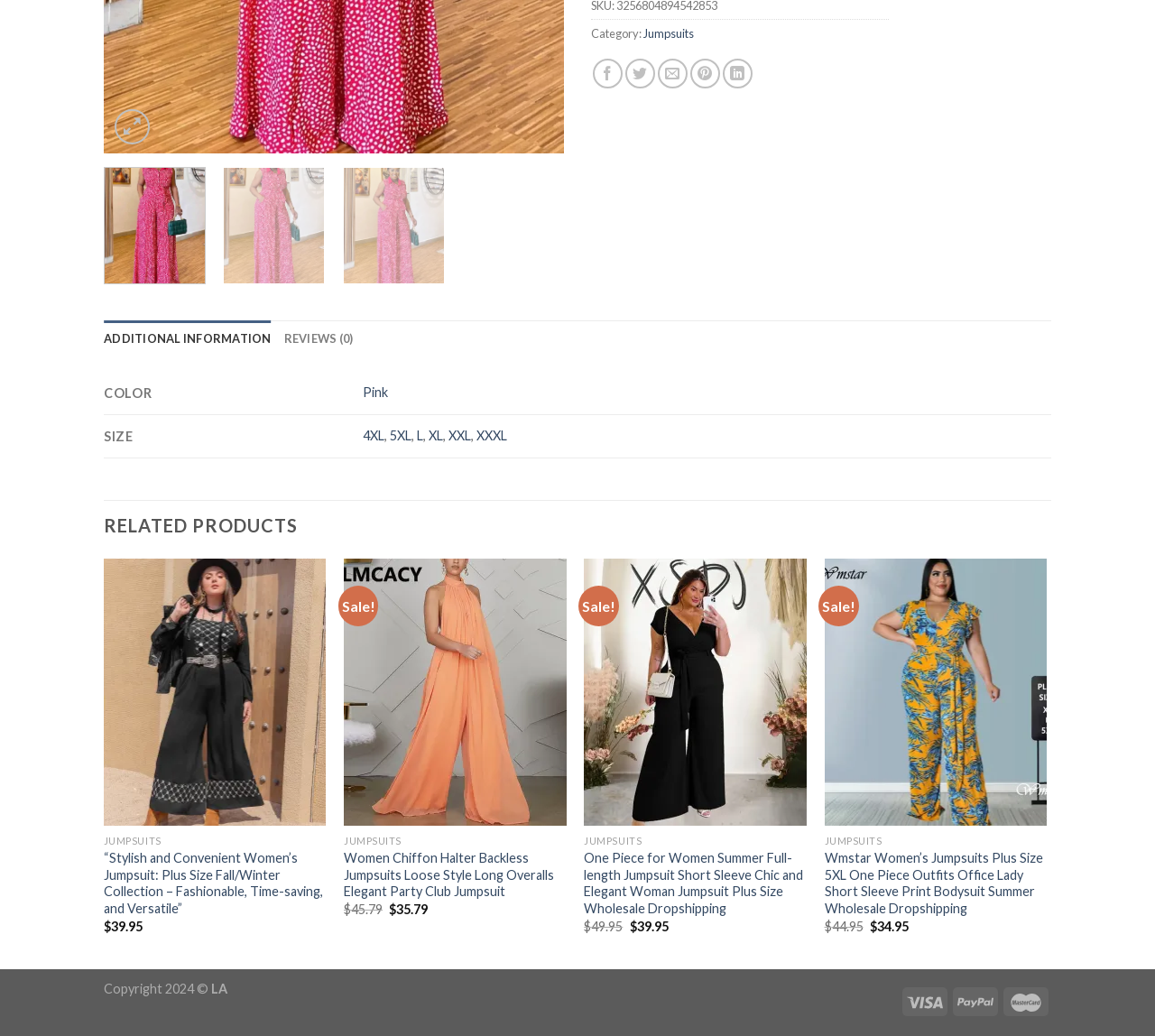Using the provided element description, identify the bounding box coordinates as (top-left x, top-left y, bottom-right x, bottom-right y). Ensure all values are between 0 and 1. Description: Pink

[0.314, 0.371, 0.336, 0.386]